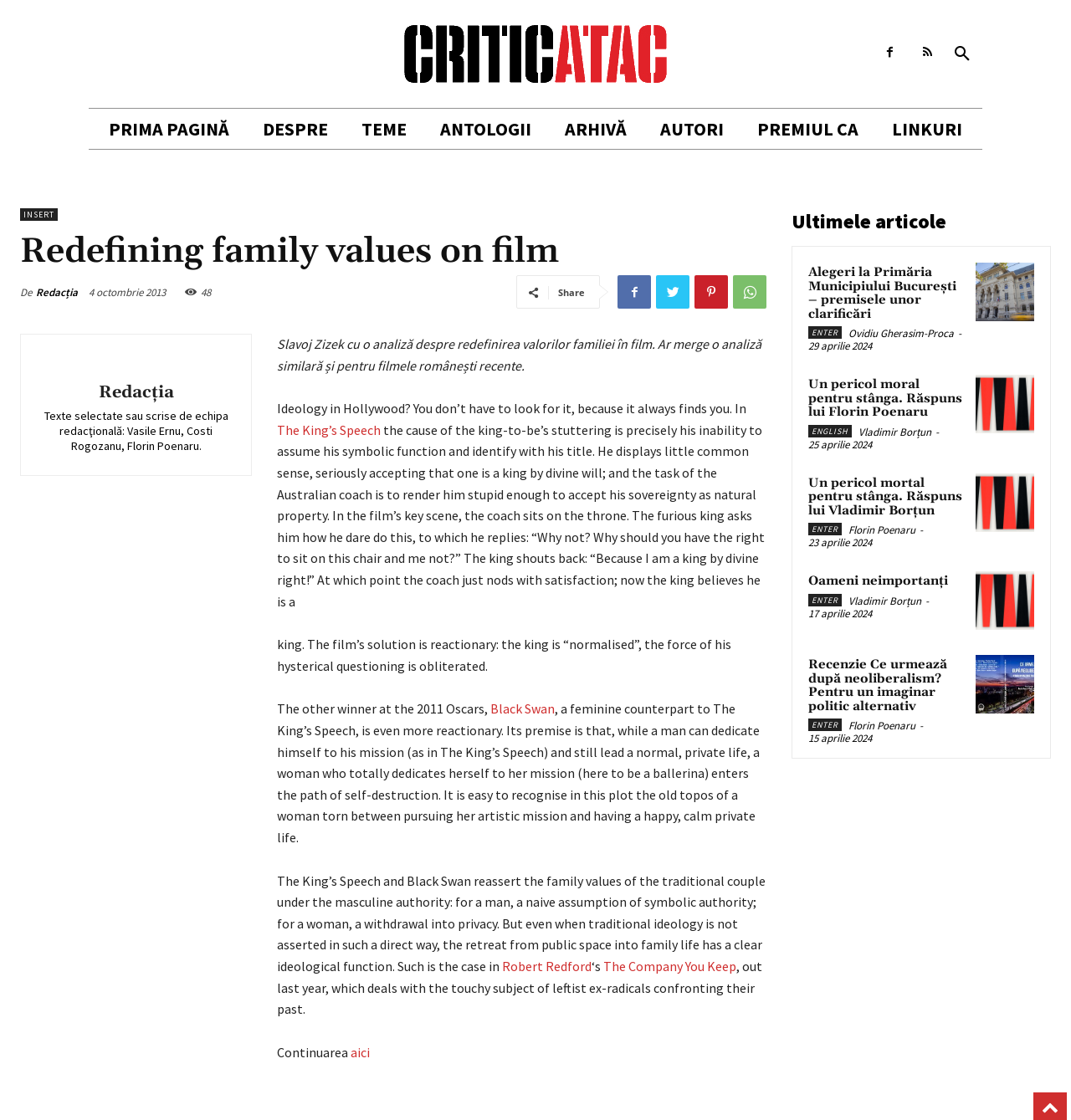Provide a thorough summary of the webpage.

The webpage is a blog or online publication with a focus on film criticism and analysis. At the top, there is a logo and a navigation menu with links to various sections, including "PRIMA PAGINĂ", "DESPRE", "TEME", "ANTOLOGII", "ARHIVĂ", "AUTORI", "PREMIUL CA", and "LINKURI". 

Below the navigation menu, there is a heading that reads "Redefining family values on film" followed by a brief introduction or summary of the article. The article itself is a lengthy analysis of the portrayal of family values in films, with references to specific movies such as "The King's Speech" and "Black Swan". The text is divided into paragraphs, with some sections highlighted in bold or italic font.

To the right of the article, there is a sidebar with links to other articles, including "Ultimele articole" (latest articles) and "Alegeri la Primăria Municipiului București – premisele unor clarificări" (Elections at the Bucharest City Hall - premises for clarifications). Each article is listed with a title, author, and date.

At the bottom of the page, there are more links to articles, including "Un pericol moral pentru stânga. Răspuns lui Florin Poenaru" (A moral danger for the left. Response to Florin Poenaru) and "Oameni neimportanți" (Unimportant people).